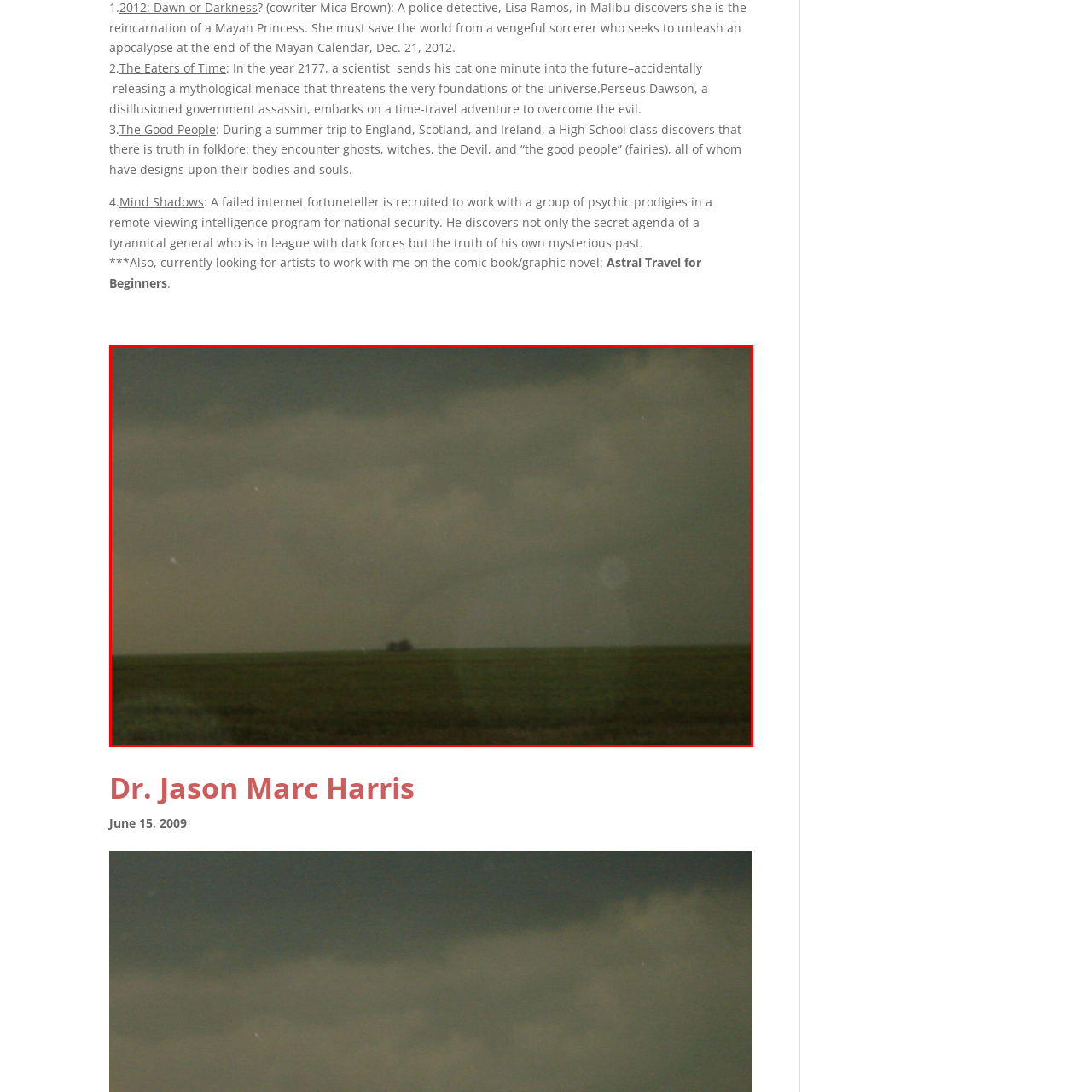Check the content in the red bounding box and reply to the question using a single word or phrase:
What is in the distance in the image?

A small cluster of trees